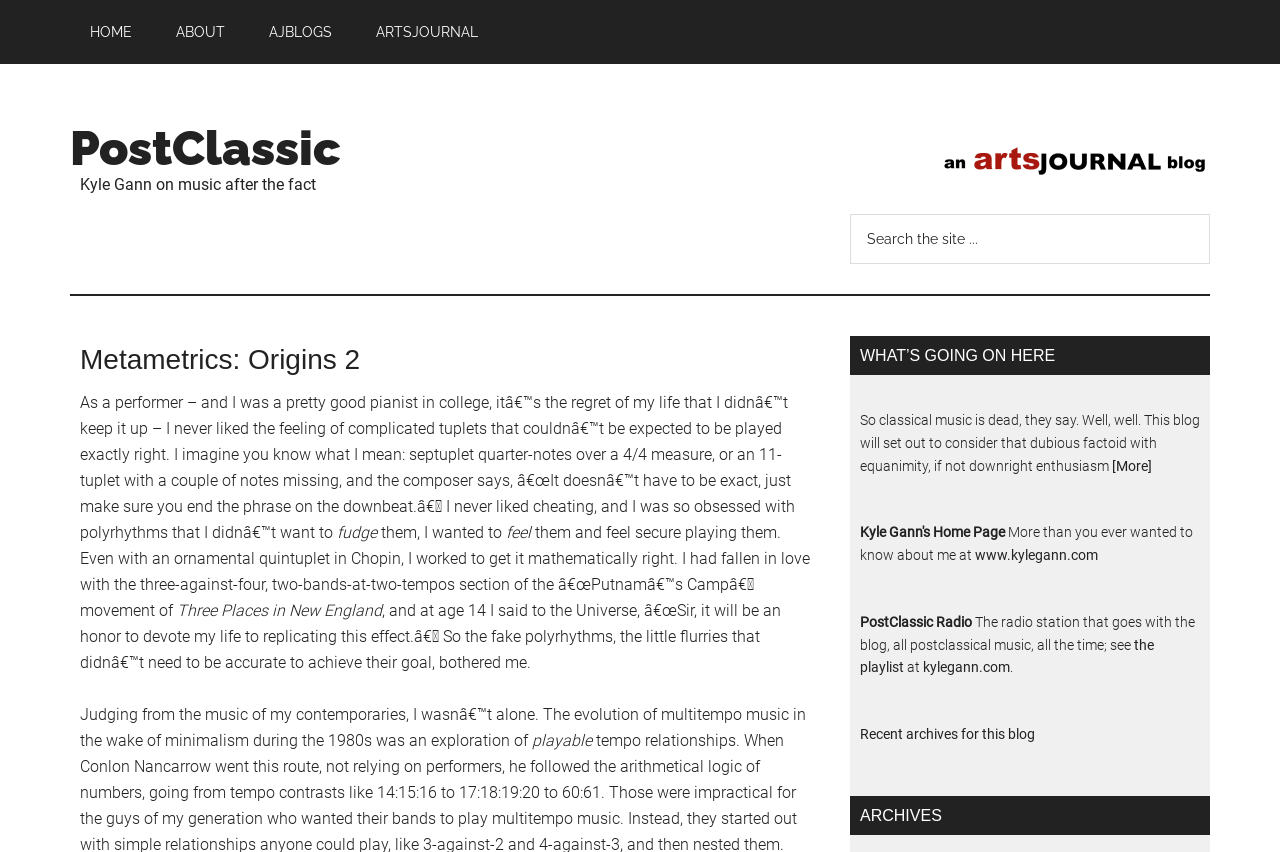Highlight the bounding box coordinates of the region I should click on to meet the following instruction: "Donate with PayPal".

None